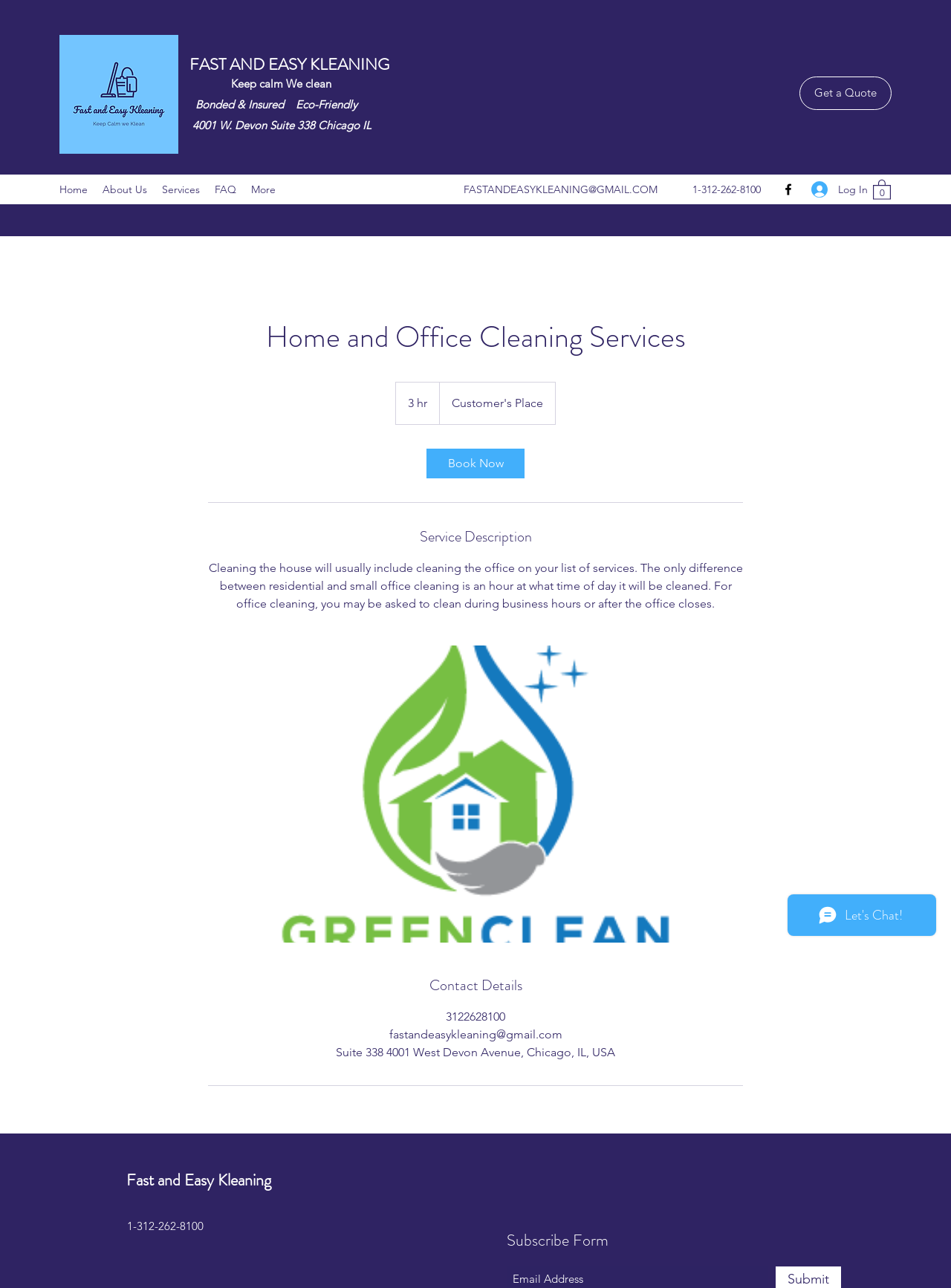Offer an in-depth caption of the entire webpage.

The webpage is about Fast and Easy Kleaning, a home and office cleaning service. At the top left corner, there is a Facebook profile picture. Next to it, the company name "FAST AND EASY KLEANING" is prominently displayed. Below the company name, there is a tagline "Keep calm We clean" followed by a list of features, including "Bonded & Insured" and "Eco-Friendly". The company's address "4001 W. Devon Suite 338 Chicago IL" is also displayed.

On the top right corner, there is a navigation menu with links to "Home", "About Us", "Services", "FAQ", and "More". Below the navigation menu, there is a "Get a Quote" button and a "Log In" button. A social media bar with a Facebook link is located next to the "Log In" button. A cart icon with 0 items is displayed at the top right corner.

The main content of the webpage is divided into three sections: "Home and Office Cleaning Services", "Service Description", and "Contact Details". The "Home and Office Cleaning Services" section has a heading and a "Book Now" button. The "Service Description" section explains the difference between residential and small office cleaning services. Below the service description, there is an image.

The "Contact Details" section displays the company's phone number, email address, and physical address. There is a horizontal separator above and below this section.

At the bottom of the webpage, there is a Wix Chat iframe and a footer section with the company name, phone number, and a "Subscribe Form" heading.